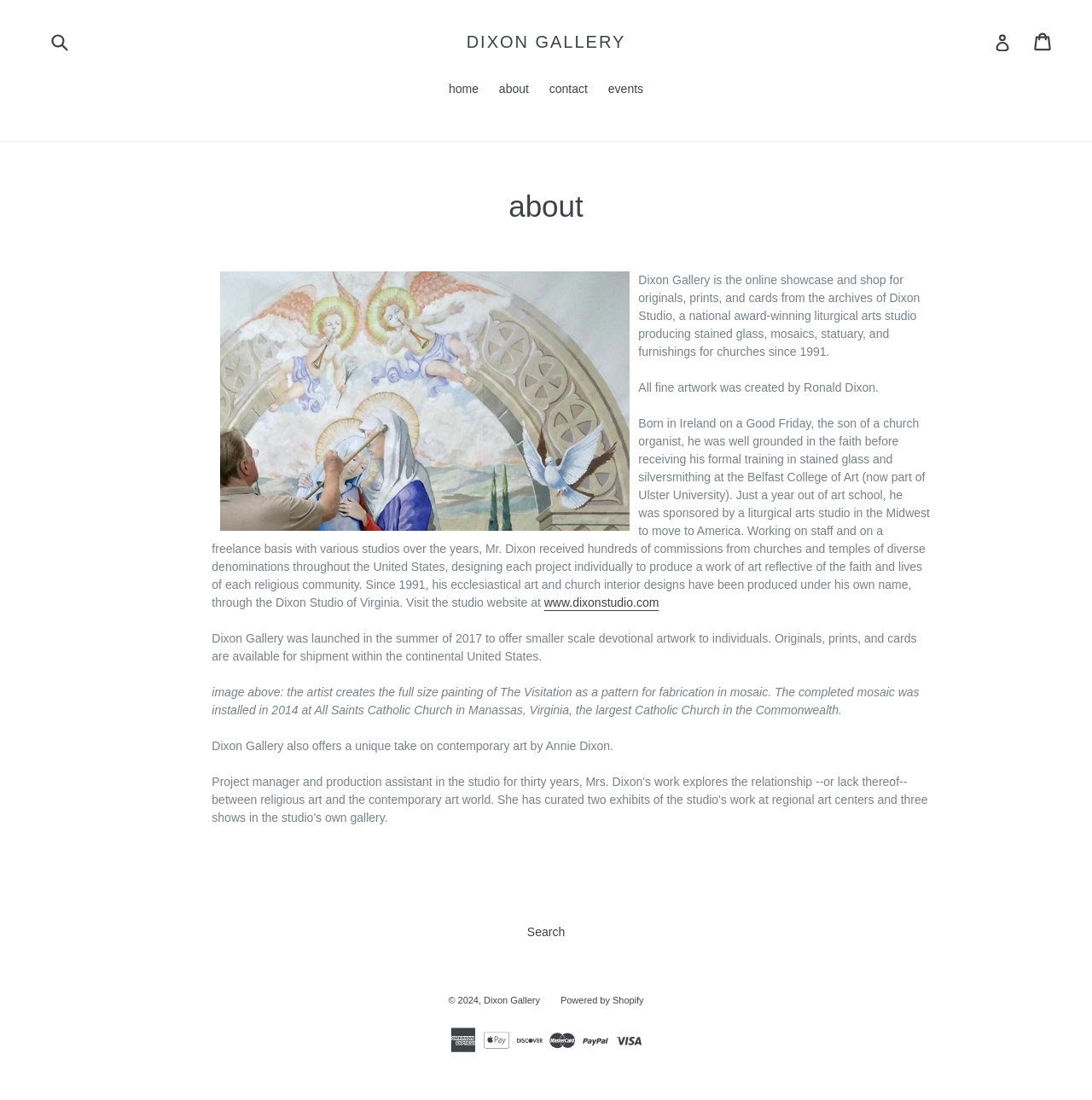What is the purpose of Dixon Gallery?
Look at the image and respond with a single word or a short phrase.

to offer smaller scale devotional artwork